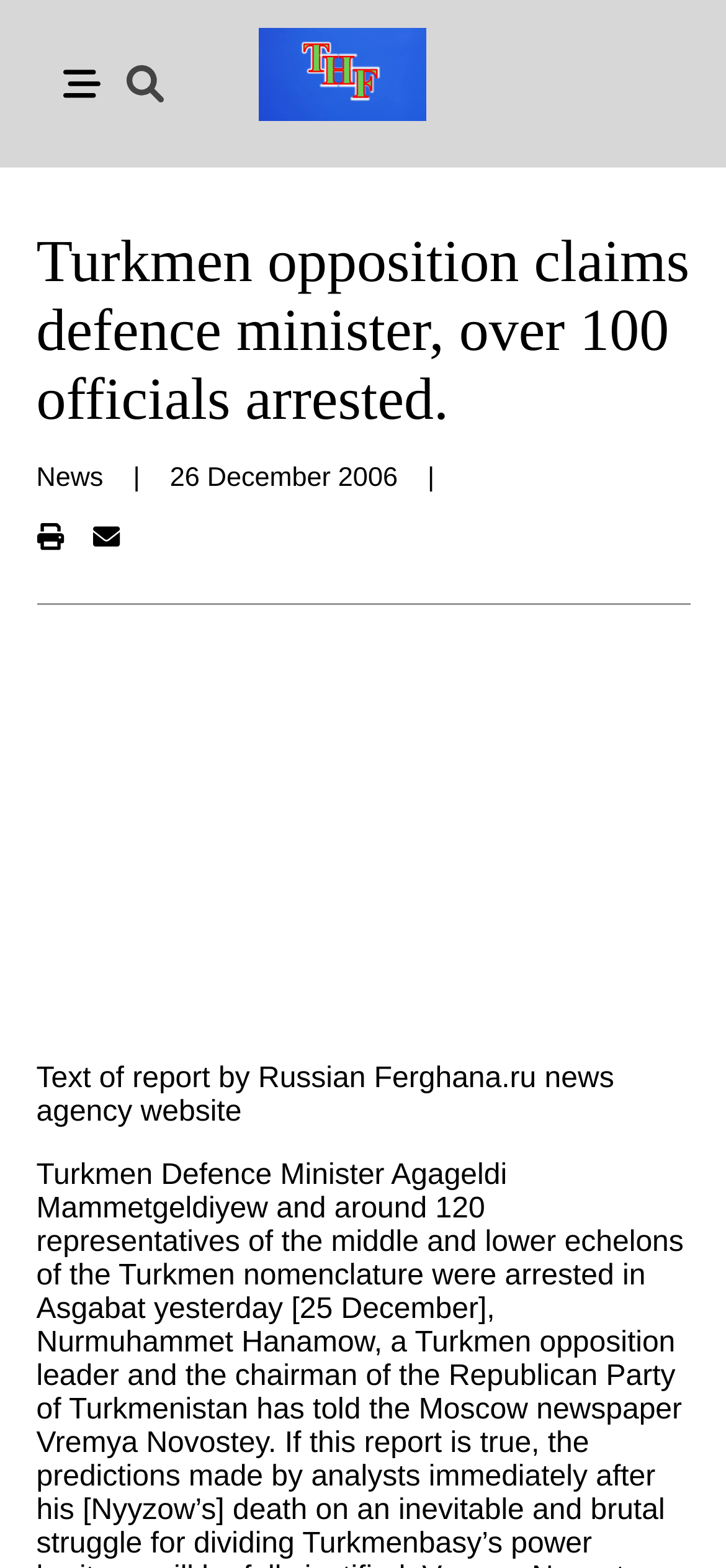Please find and report the primary heading text from the webpage.

Turkmen opposition claims defence minister, over 100 officials arrested.